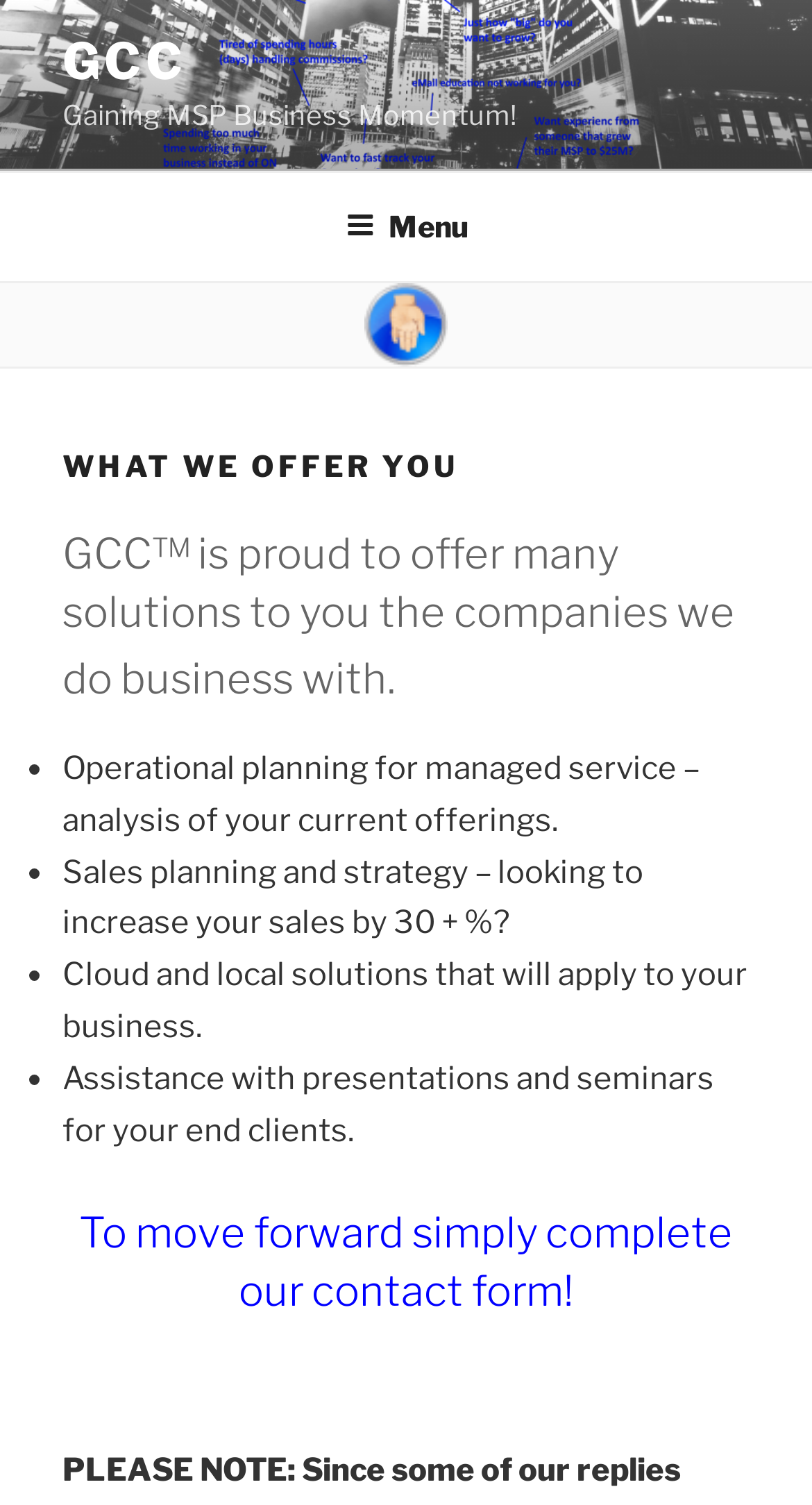Refer to the screenshot and give an in-depth answer to this question: What type of planning is mentioned for managed services?

The webpage lists operational planning for managed services as one of the solutions offered by GCC, which involves analyzing the current offerings of a company.